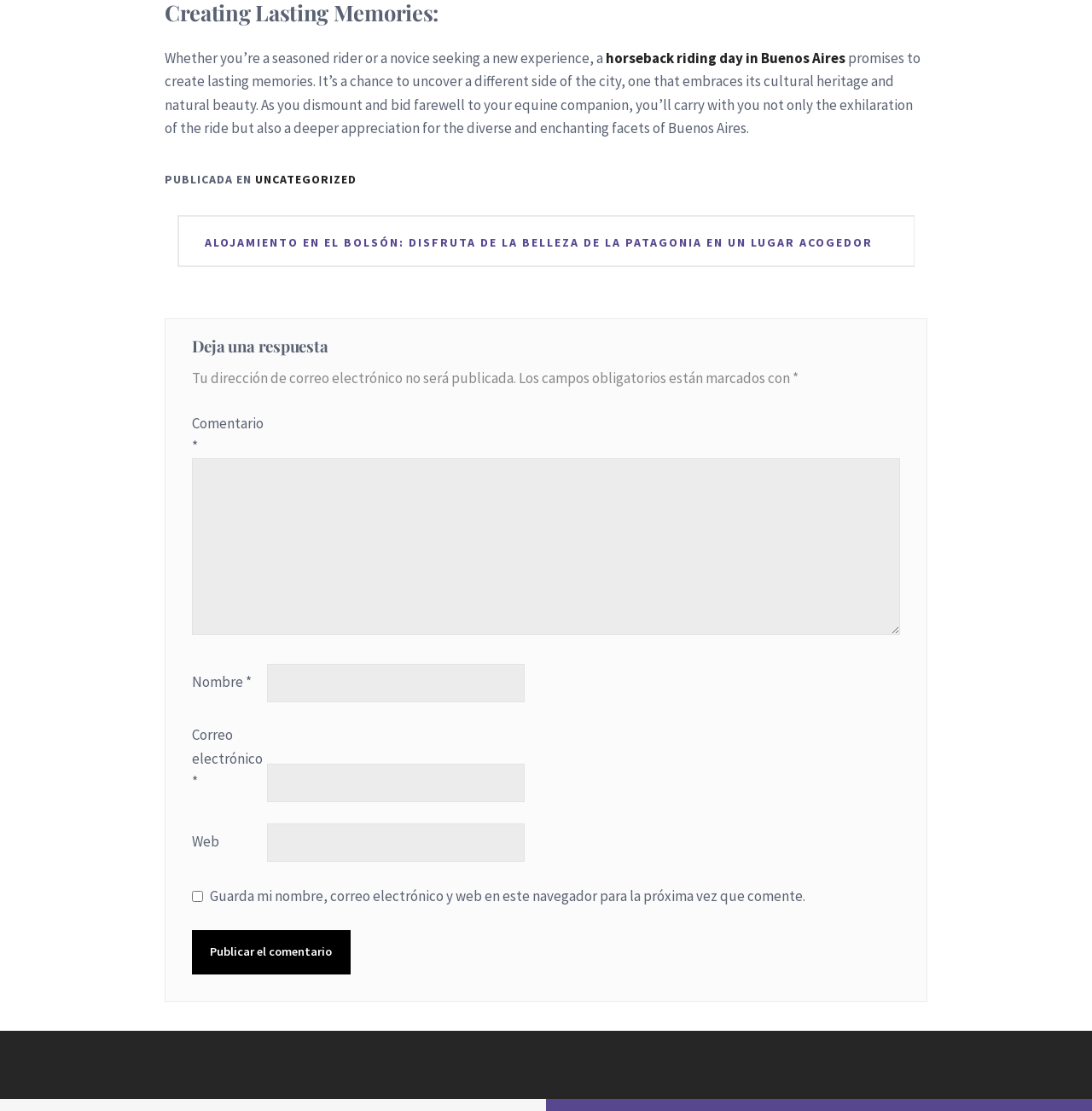Can you pinpoint the bounding box coordinates for the clickable element required for this instruction: "Click on the button to publish the comment"? The coordinates should be four float numbers between 0 and 1, i.e., [left, top, right, bottom].

[0.175, 0.837, 0.321, 0.877]